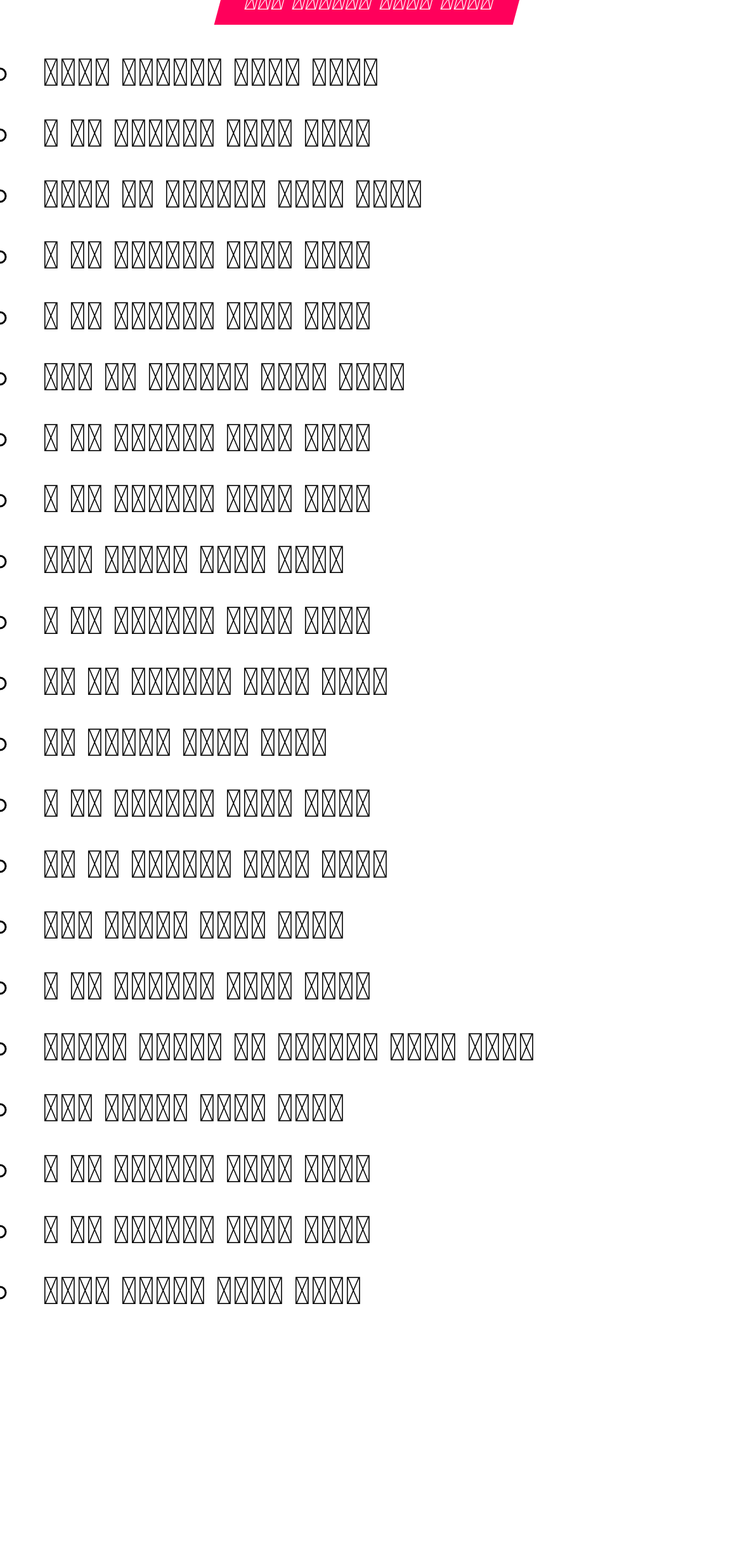Respond to the following question with a brief word or phrase:
How many links have 'की मात्रा वाले शब्द' in their text?

13